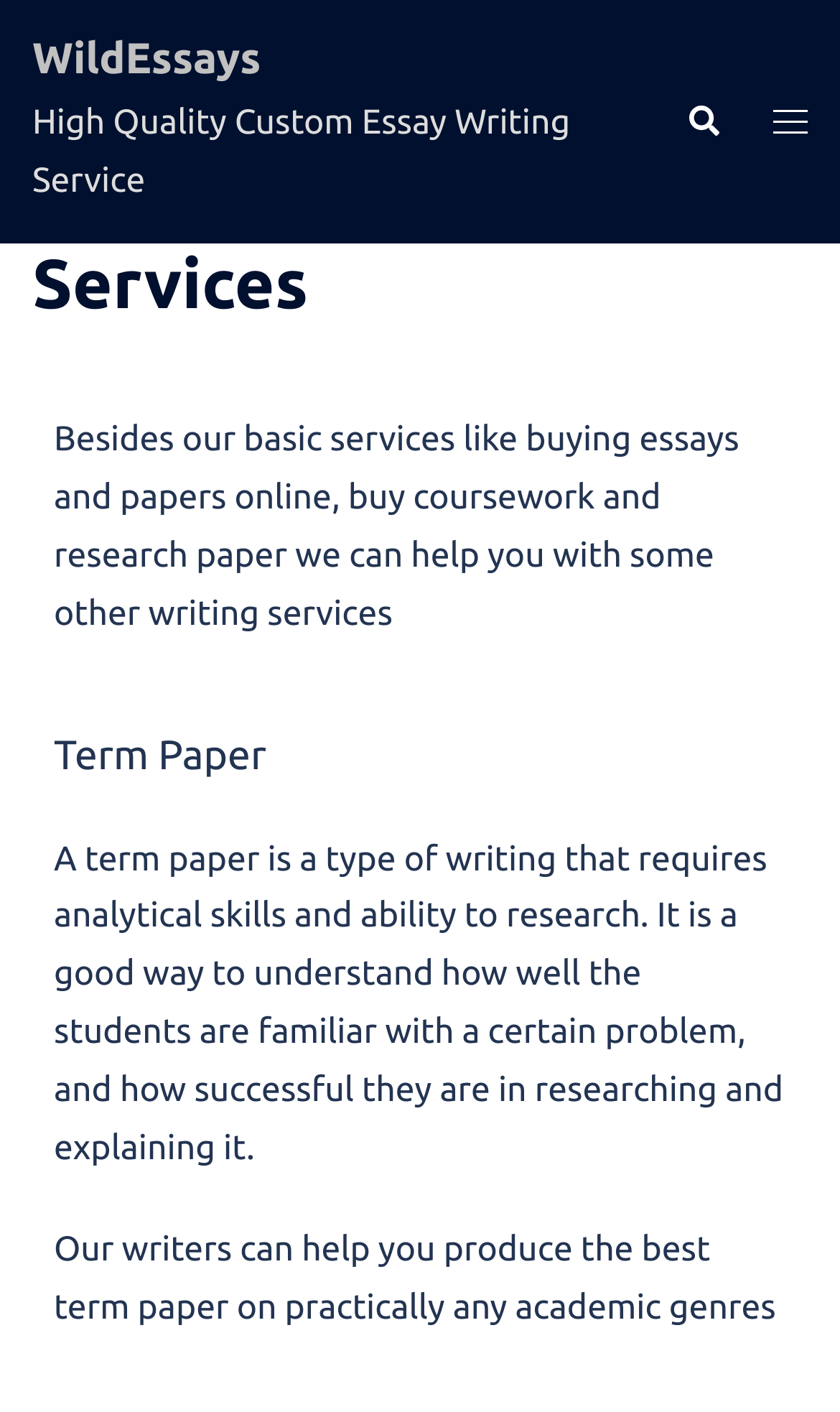What type of writing requires analytical skills?
Please respond to the question thoroughly and include all relevant details.

According to the webpage, a term paper is a type of writing that requires analytical skills and ability to research, as mentioned in the static text describing the term paper service.